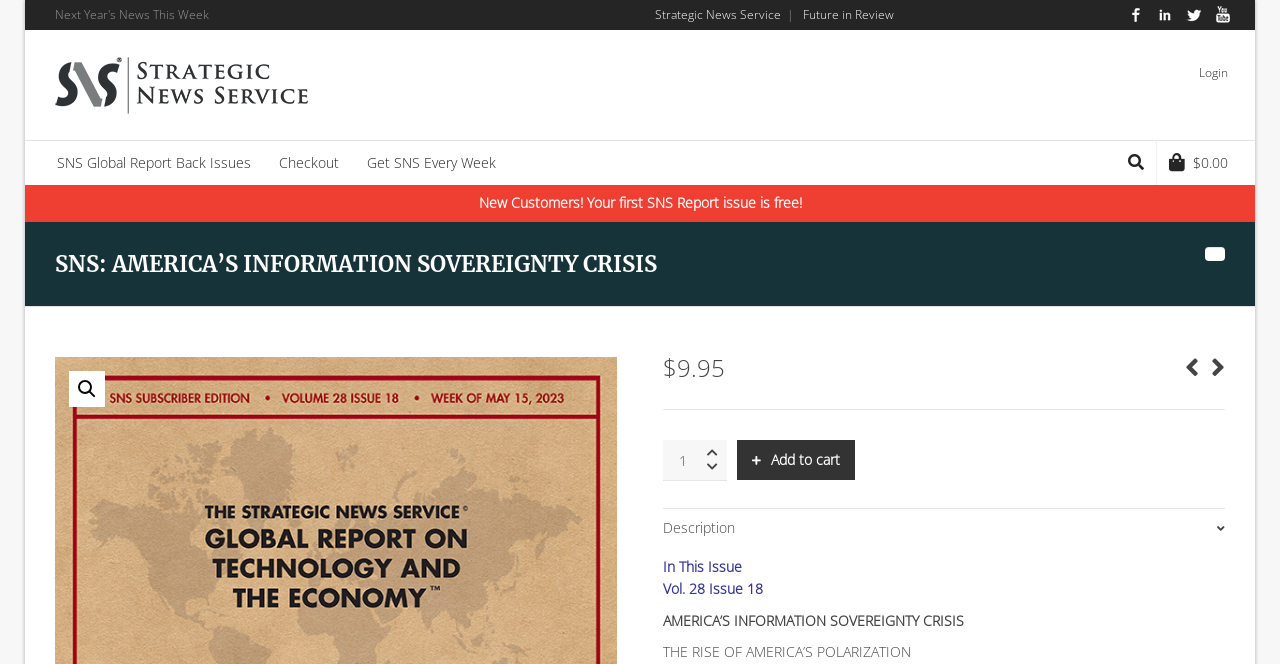Specify the bounding box coordinates of the element's region that should be clicked to achieve the following instruction: "Click on the 'Strategic News Service' link". The bounding box coordinates consist of four float numbers between 0 and 1, in the format [left, top, right, bottom].

[0.512, 0.009, 0.61, 0.035]